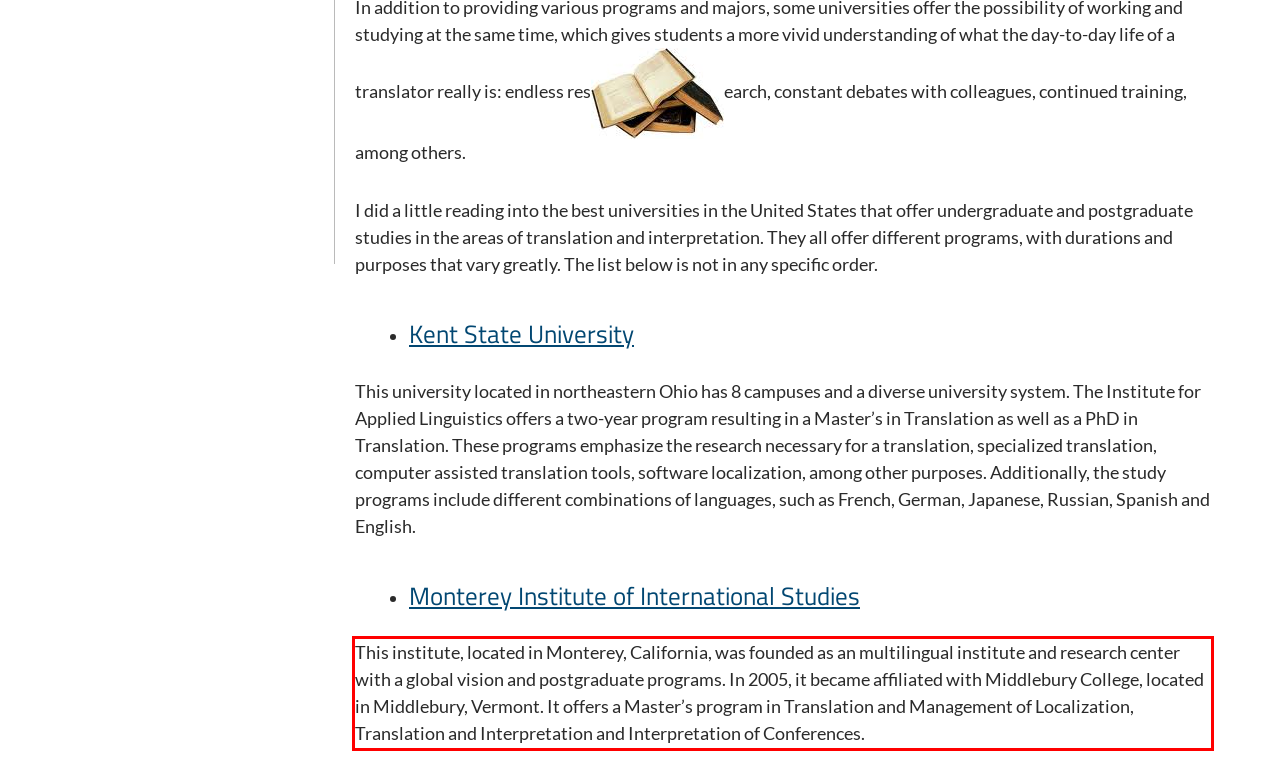Given a webpage screenshot, locate the red bounding box and extract the text content found inside it.

This institute, located in Monterey, California, was founded as an multilingual institute and research center with a global vision and postgraduate programs. In 2005, it became affiliated with Middlebury College, located in Middlebury, Vermont. It offers a Master’s program in Translation and Management of Localization, Translation and Interpretation and Interpretation of Conferences.